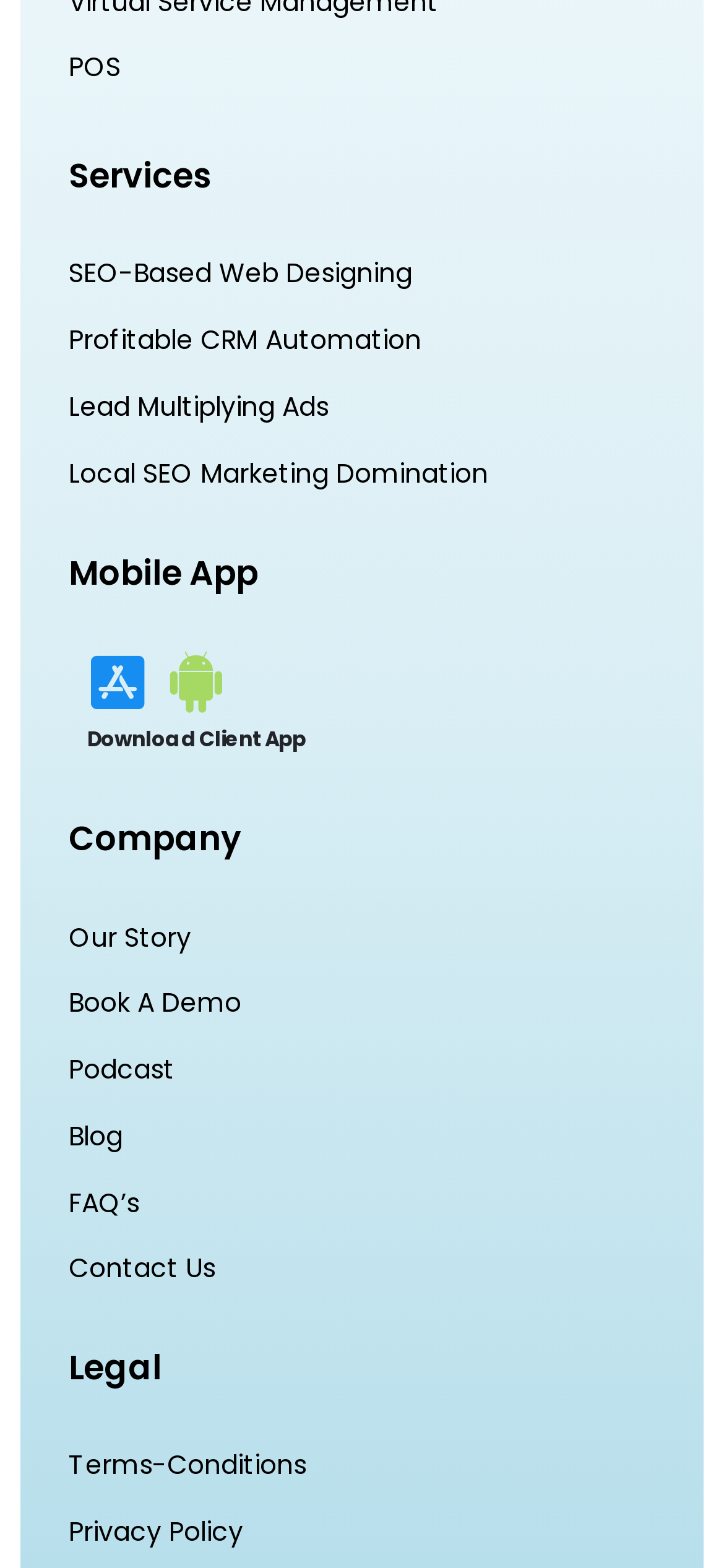Identify the bounding box coordinates necessary to click and complete the given instruction: "Book A Demo".

[0.095, 0.622, 0.905, 0.658]